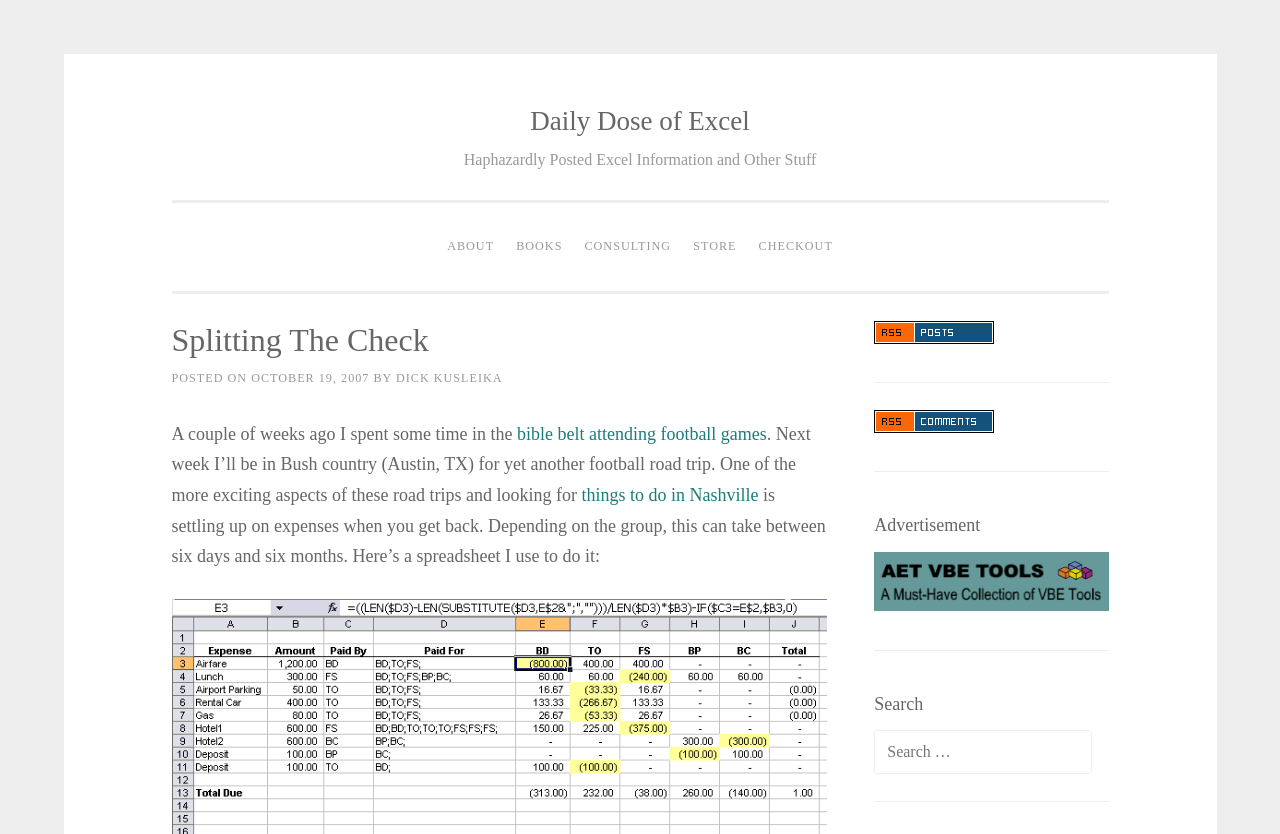Provide the bounding box for the UI element matching this description: "Top Posters".

None